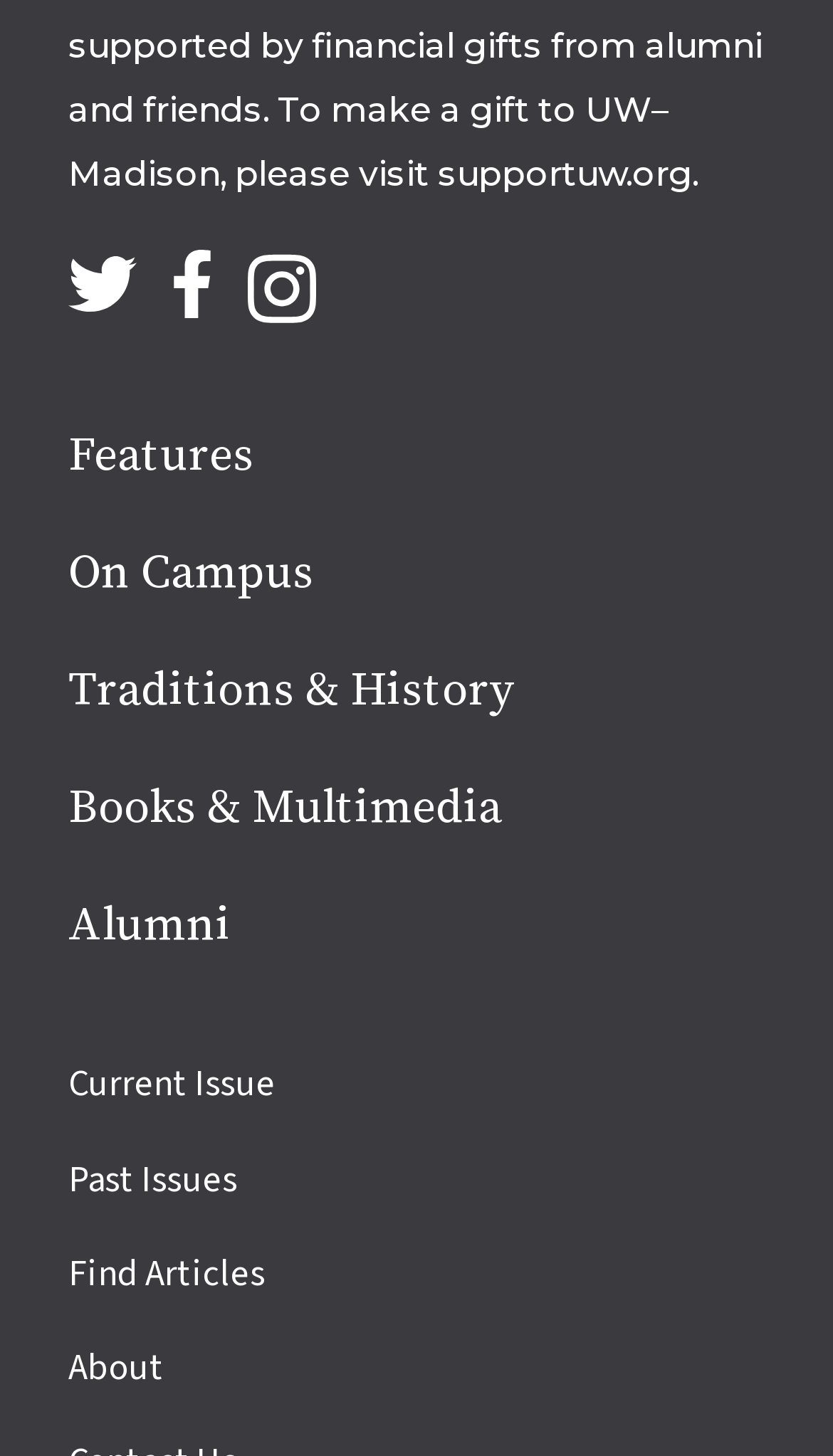Show the bounding box coordinates for the HTML element as described: "Find Articles".

[0.082, 0.857, 0.318, 0.893]